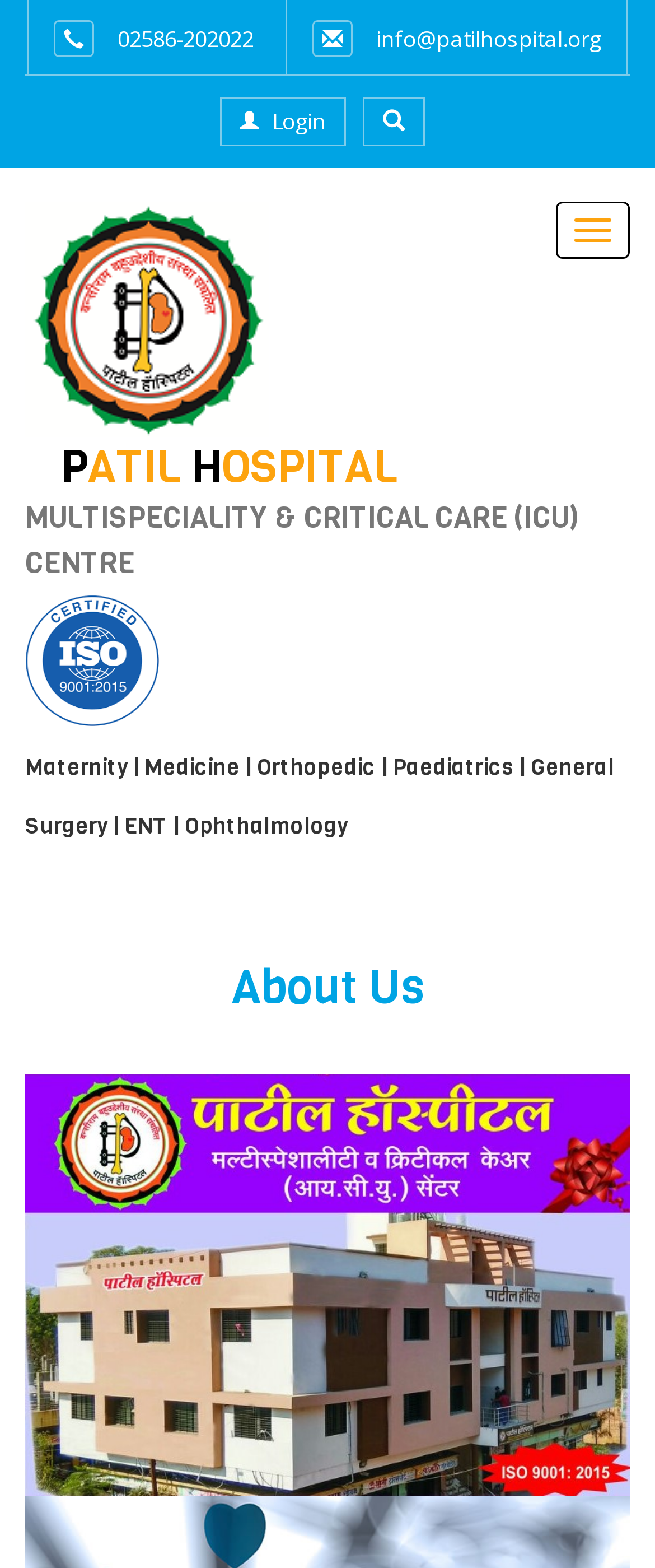What is the email address of Patil Hospital?
Please provide a single word or phrase as your answer based on the image.

info@patilhospital.org